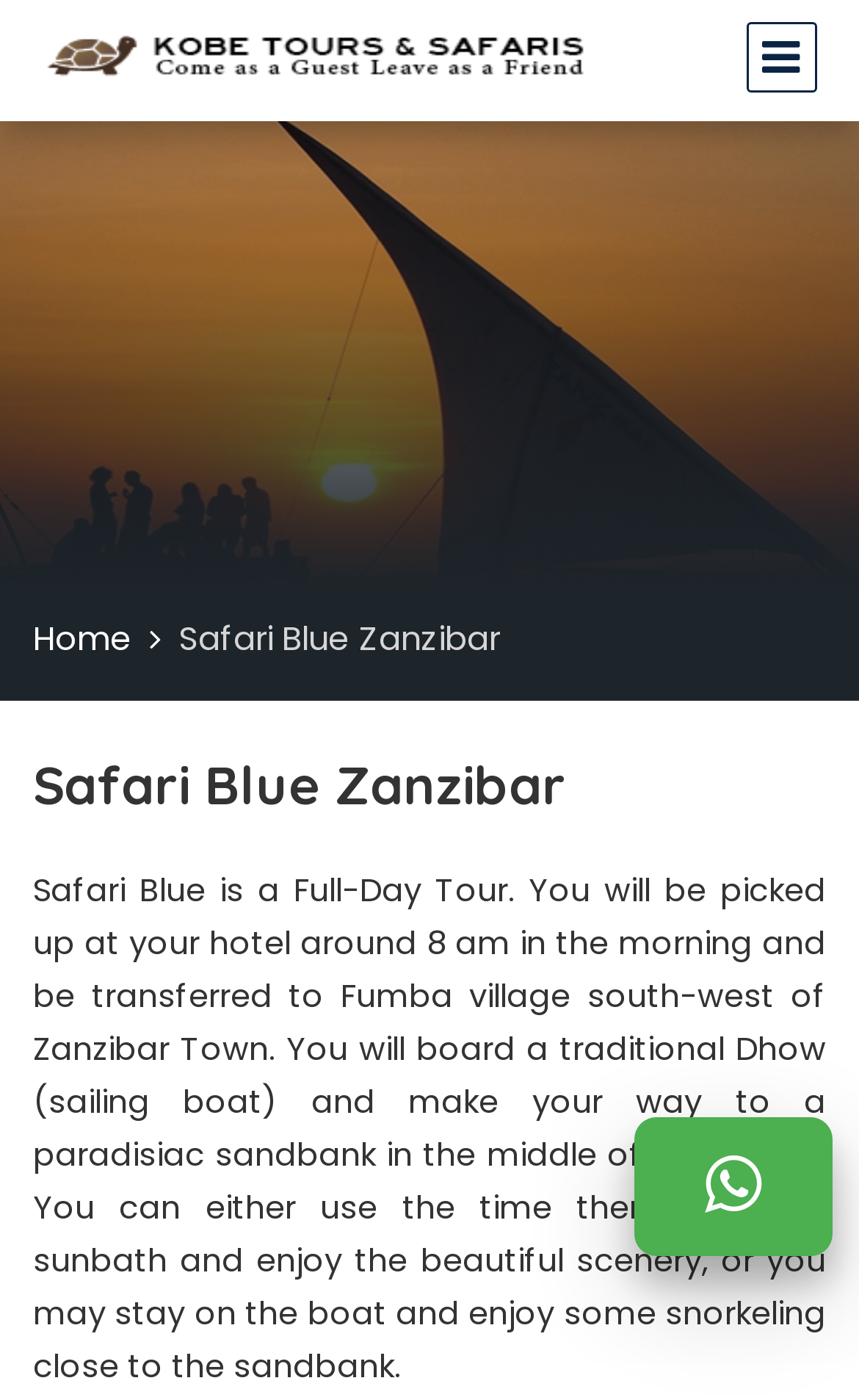Using the image as a reference, answer the following question in as much detail as possible:
What is the mode of transportation to the sandbank?

The mode of transportation to the sandbank can be found in the StaticText element which describes the tour. It states that 'You will board a traditional Dhow (sailing boat) and make your way to a paradisiac sandbank...'. Therefore, the mode of transportation is a traditional Dhow.